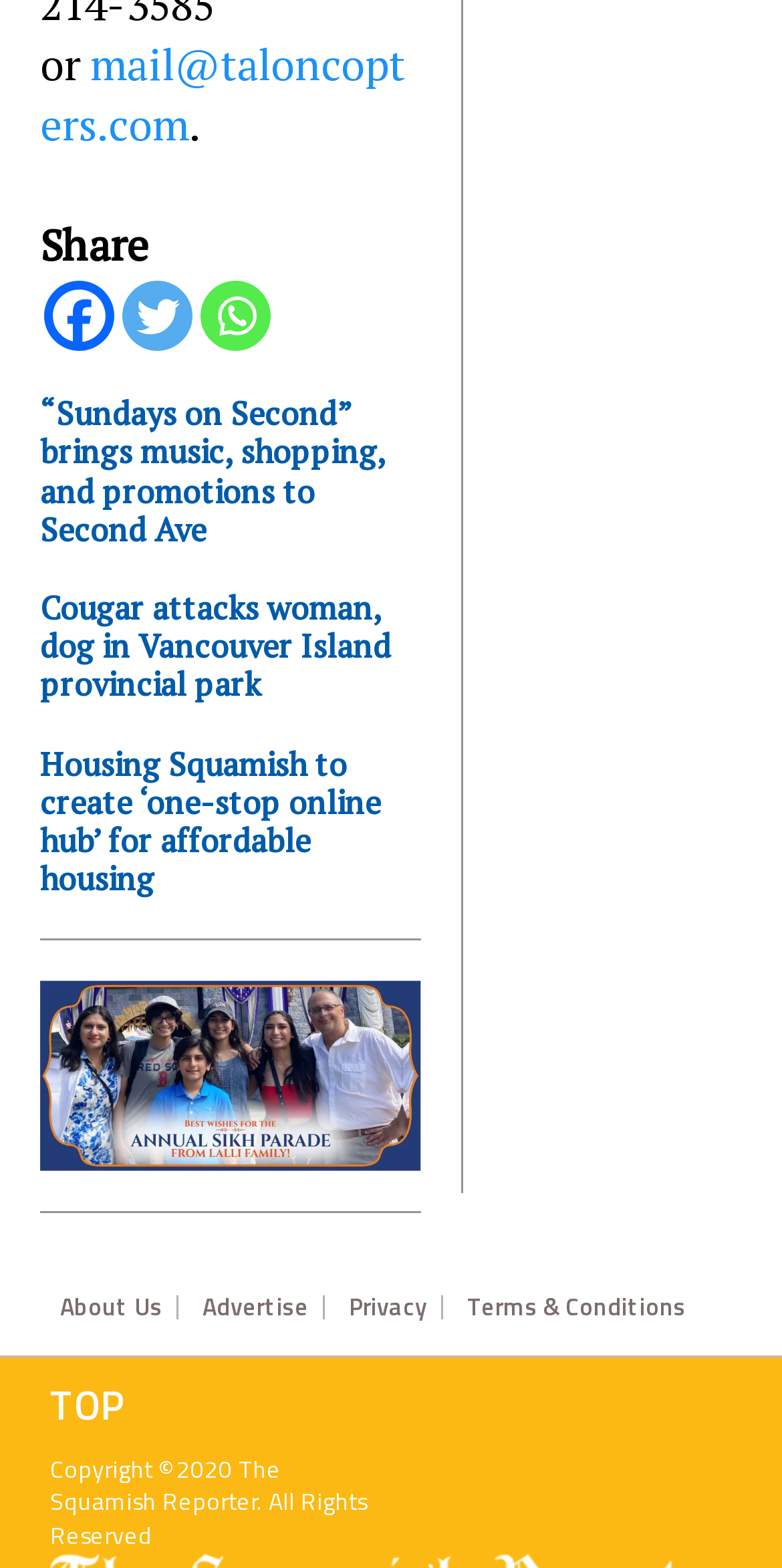Identify the bounding box coordinates for the UI element described as: "Top". The coordinates should be provided as four floats between 0 and 1: [left, top, right, bottom].

[0.064, 0.878, 0.5, 0.914]